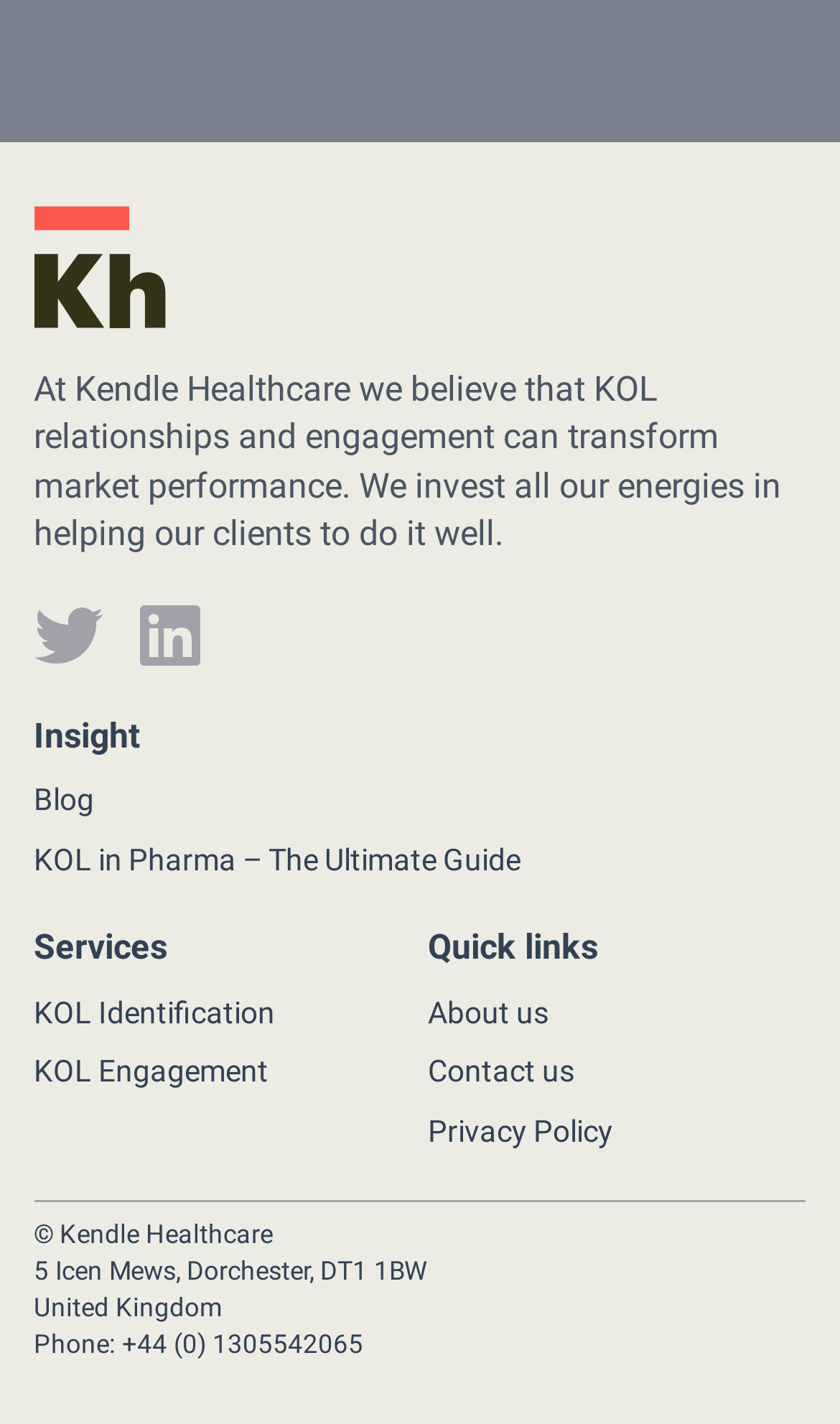What is the company name? Analyze the screenshot and reply with just one word or a short phrase.

Kendle Healthcare